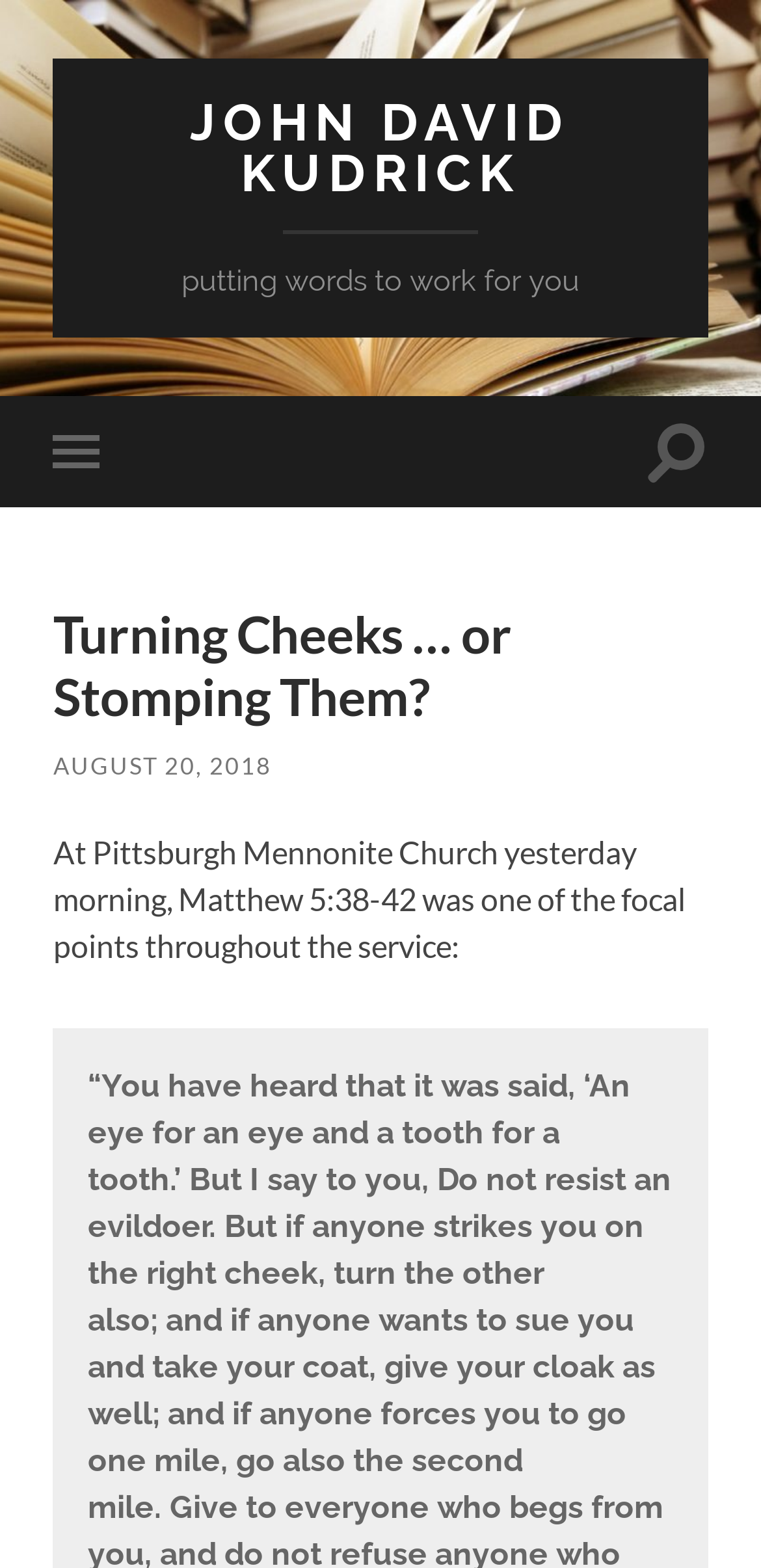How many Bible verses are quoted in the article? Refer to the image and provide a one-word or short phrase answer.

3